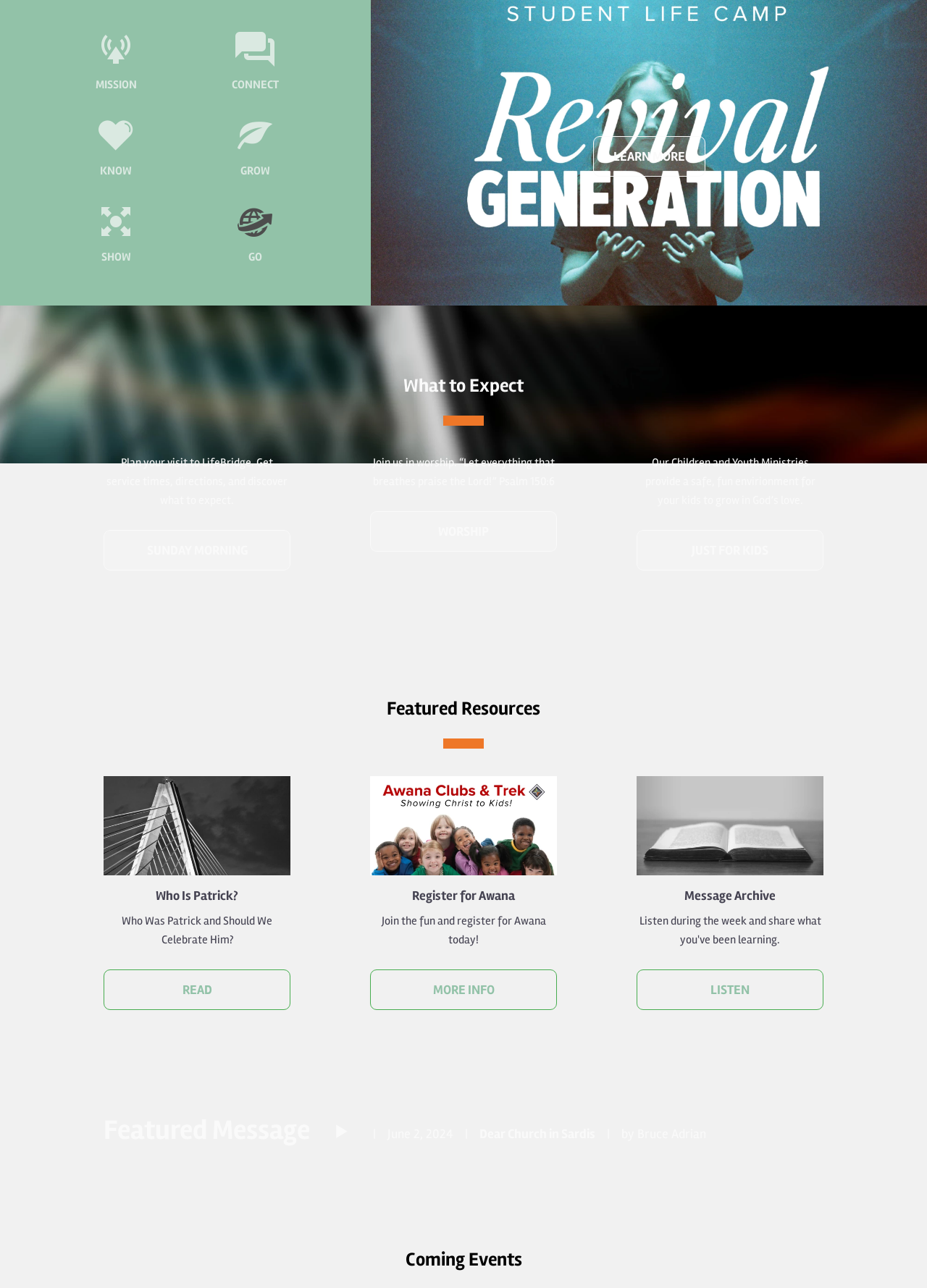Mark the bounding box of the element that matches the following description: "Dear Church in Sardis".

[0.517, 0.874, 0.642, 0.886]